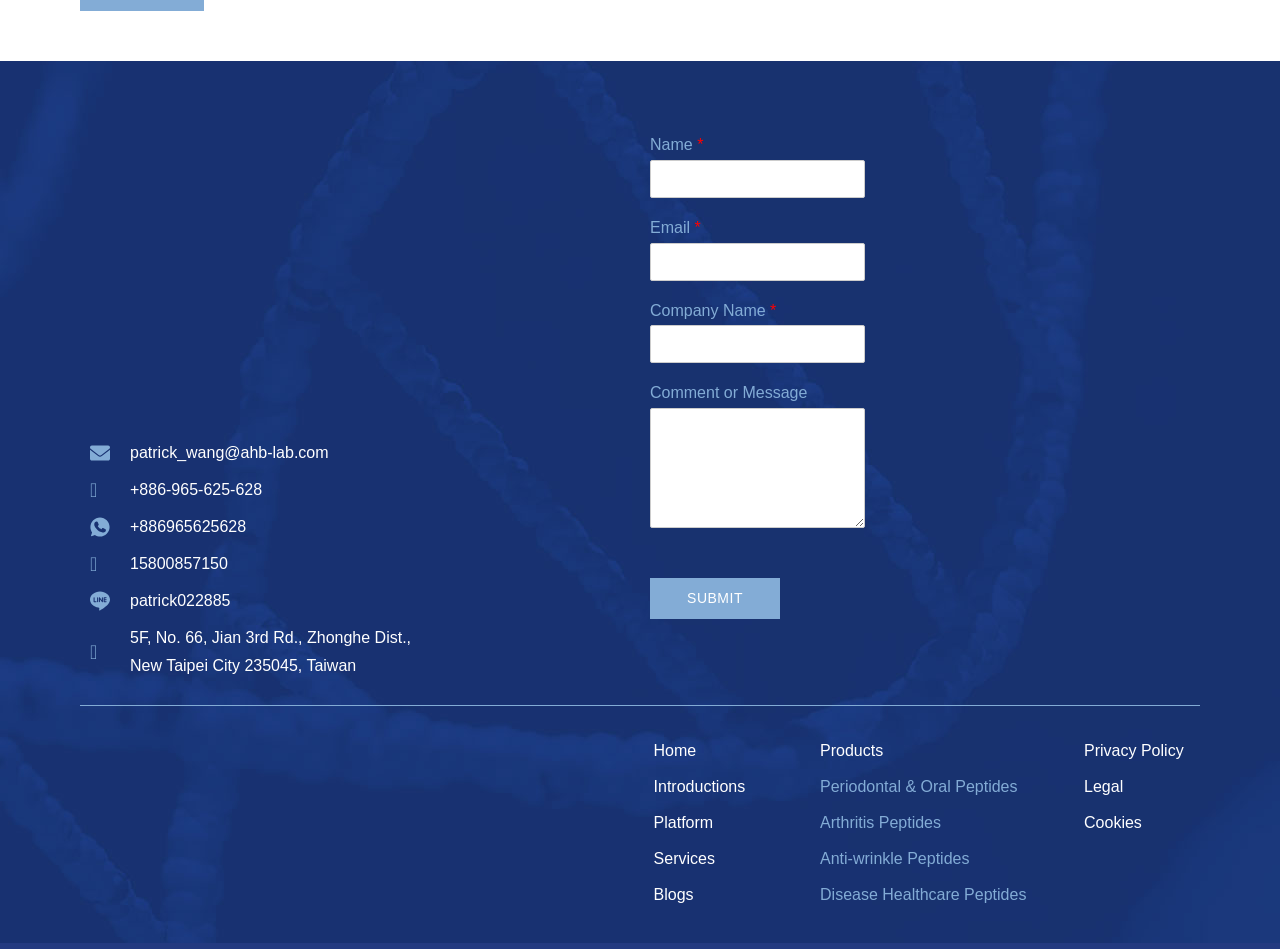Locate the bounding box coordinates of the clickable element to fulfill the following instruction: "Enter your name". Provide the coordinates as four float numbers between 0 and 1 in the format [left, top, right, bottom].

[0.508, 0.168, 0.676, 0.208]